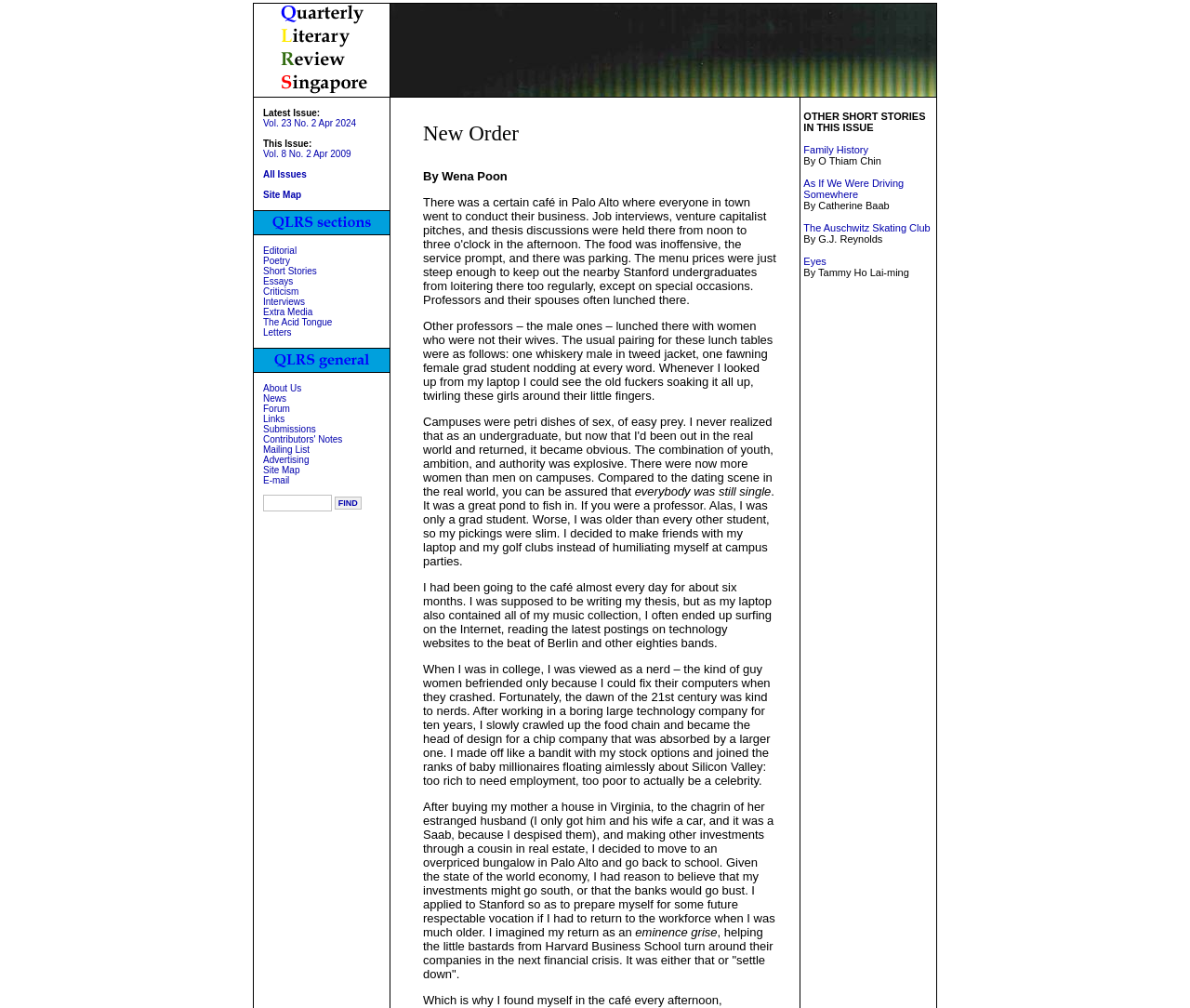Identify the bounding box coordinates of the part that should be clicked to carry out this instruction: "Read the editorial".

[0.221, 0.244, 0.249, 0.254]